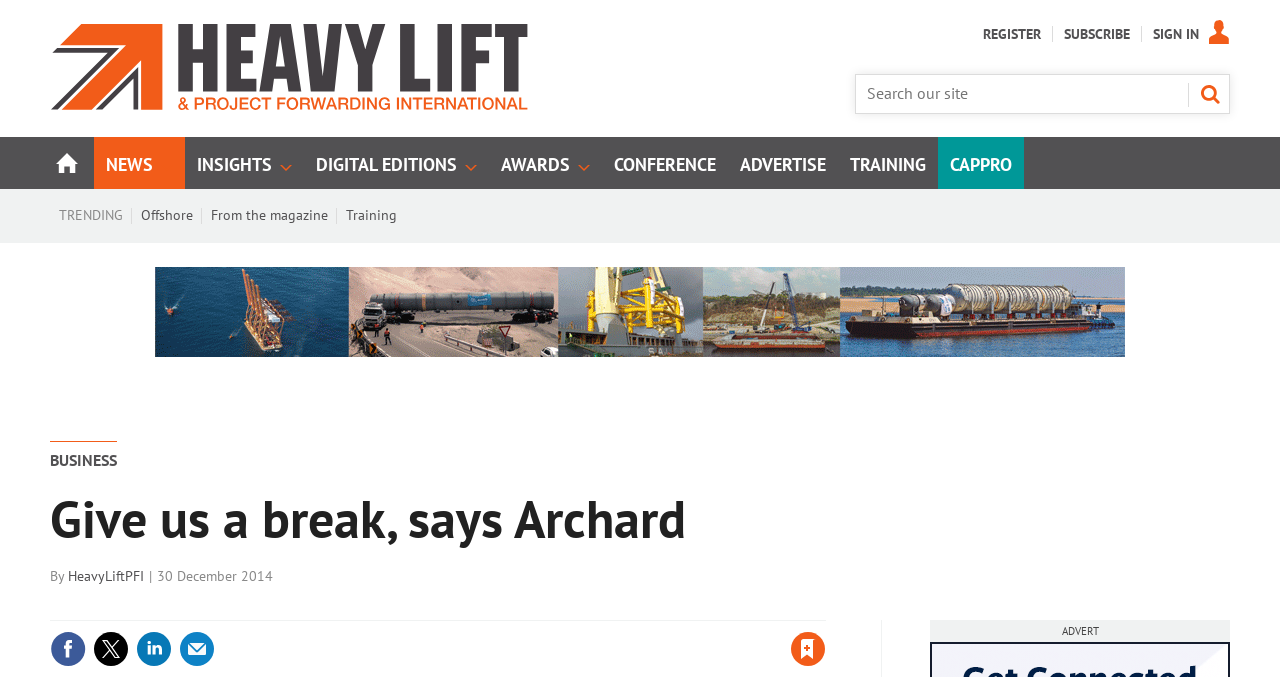Pinpoint the bounding box coordinates of the clickable area necessary to execute the following instruction: "Register". The coordinates should be given as four float numbers between 0 and 1, namely [left, top, right, bottom].

[0.768, 0.038, 0.813, 0.062]